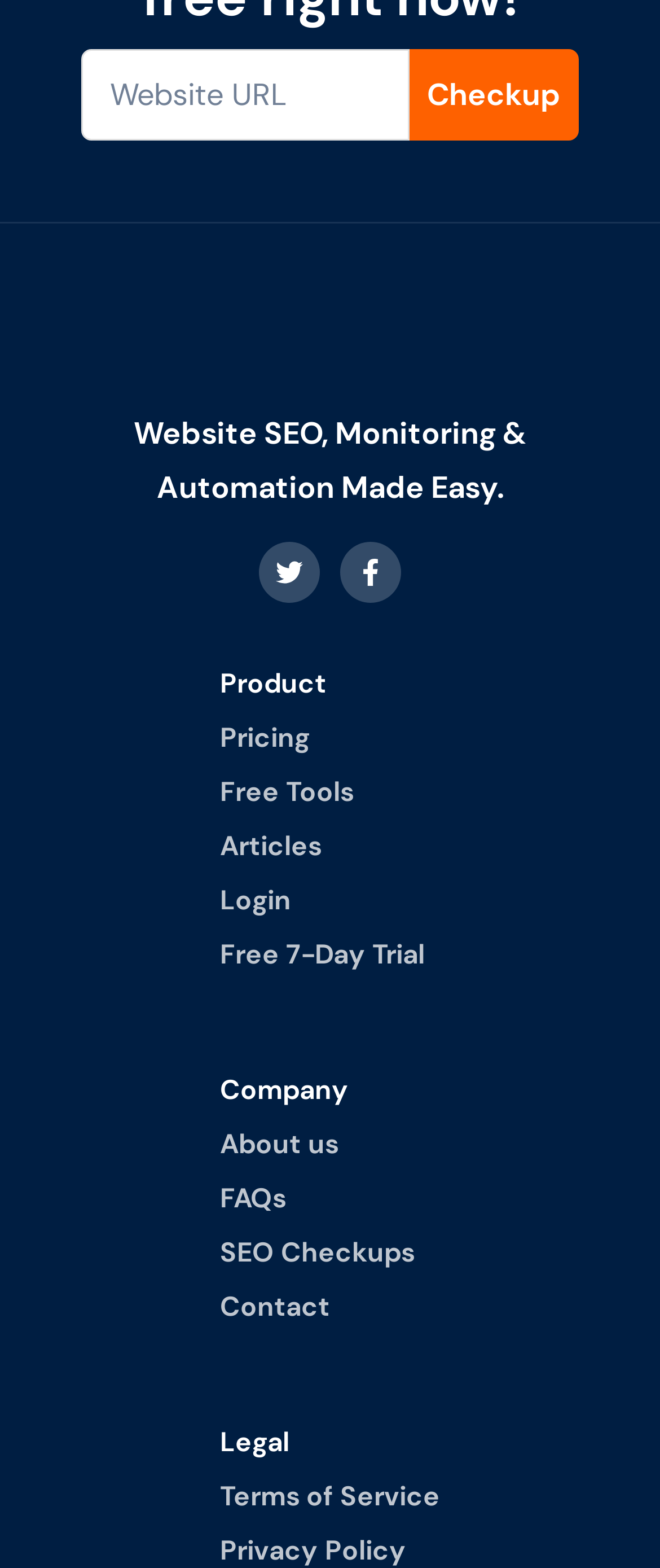Find and provide the bounding box coordinates for the UI element described here: "Checkup". The coordinates should be given as four float numbers between 0 and 1: [left, top, right, bottom].

[0.62, 0.032, 0.877, 0.09]